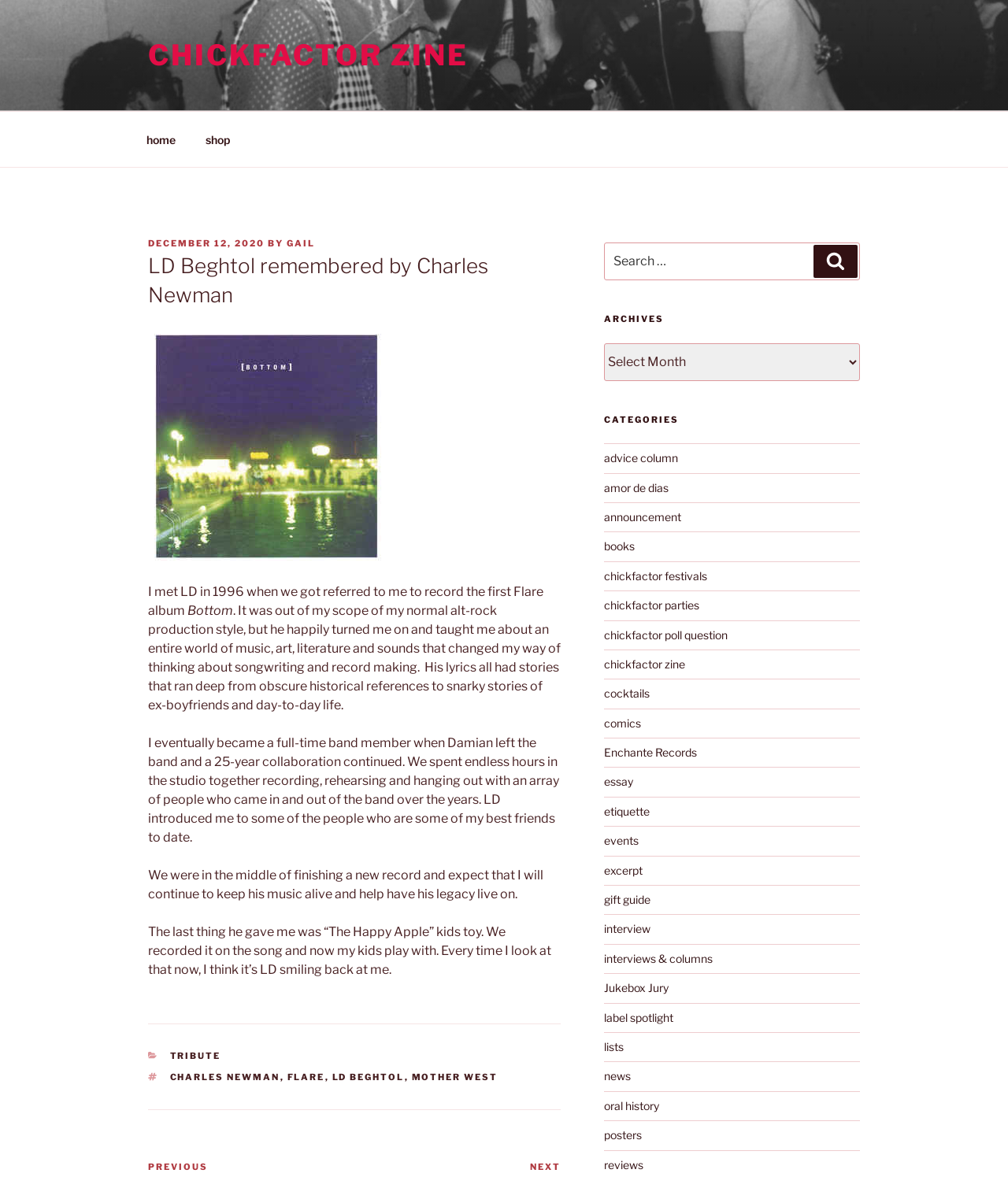Locate the bounding box coordinates of the UI element described by: "Map". Provide the coordinates as four float numbers between 0 and 1, formatted as [left, top, right, bottom].

None